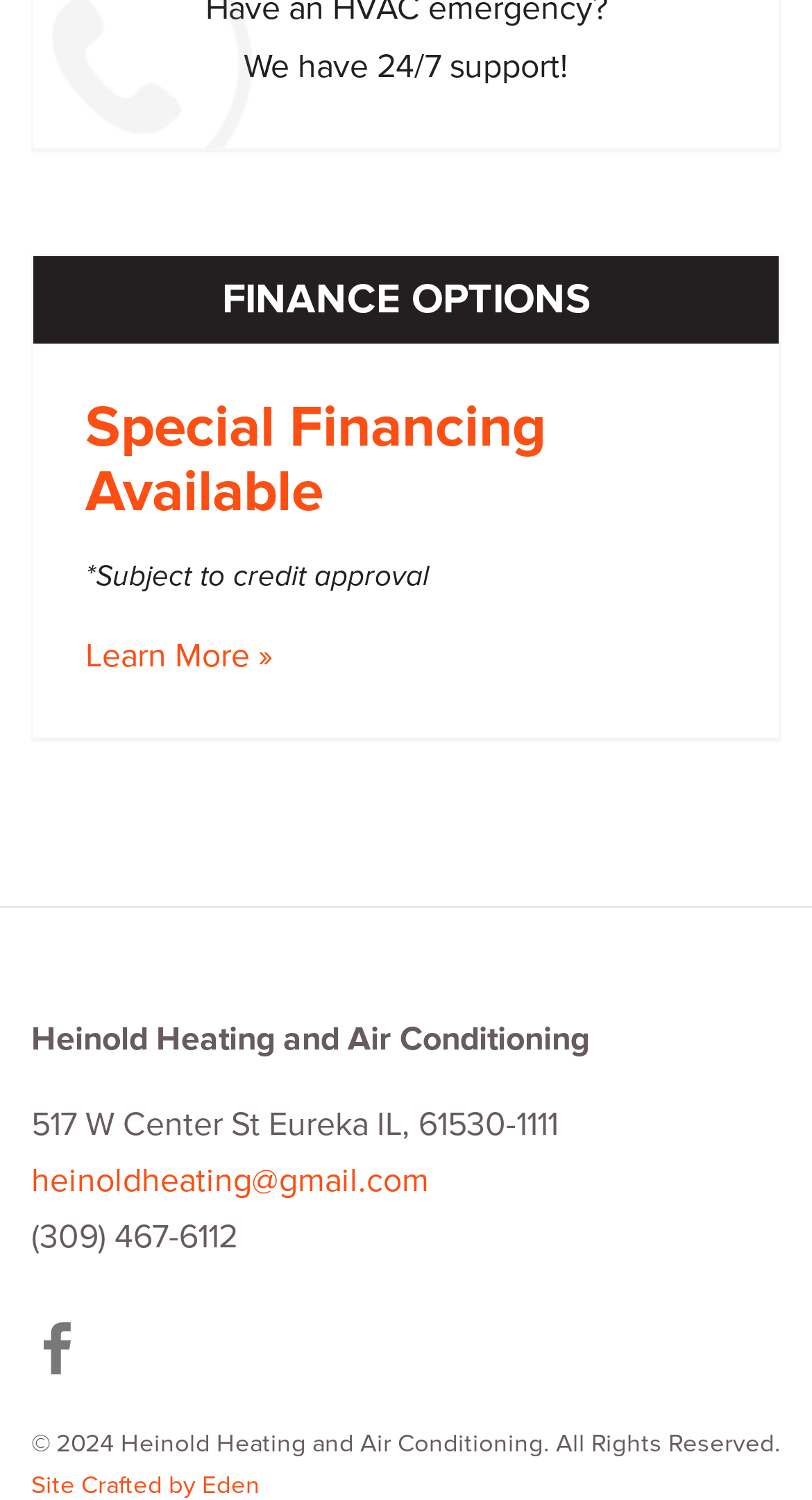What is the company's email address?
Please answer the question as detailed as possible.

I found the company's email address by looking at the contact information section, where I saw the link 'heinoldheating@gmail.com' which is clearly an email address.